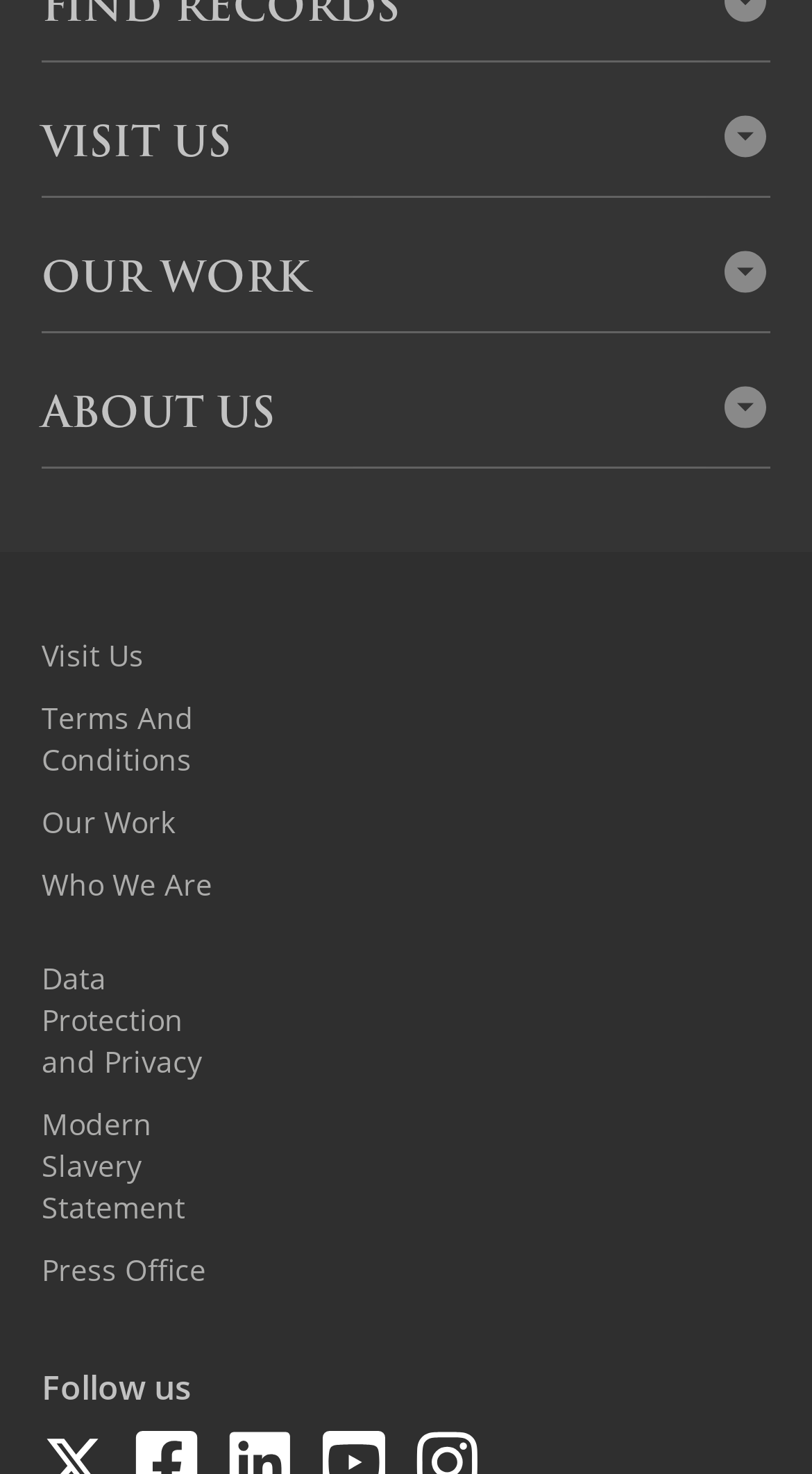From the details in the image, provide a thorough response to the question: How many static texts are on the webpage?

I found five static texts on the webpage: 'VISIT US', 'OUR WORK', 'SUPPORT US', 'ABOUT US', and 'Follow us'. These static texts have bounding box coordinates of [0.051, 0.073, 0.285, 0.118], [0.051, 0.165, 0.382, 0.21], [0.051, 0.44, 0.303, 0.472], [0.051, 0.257, 0.338, 0.302], and [0.051, 0.925, 0.236, 0.956] respectively.